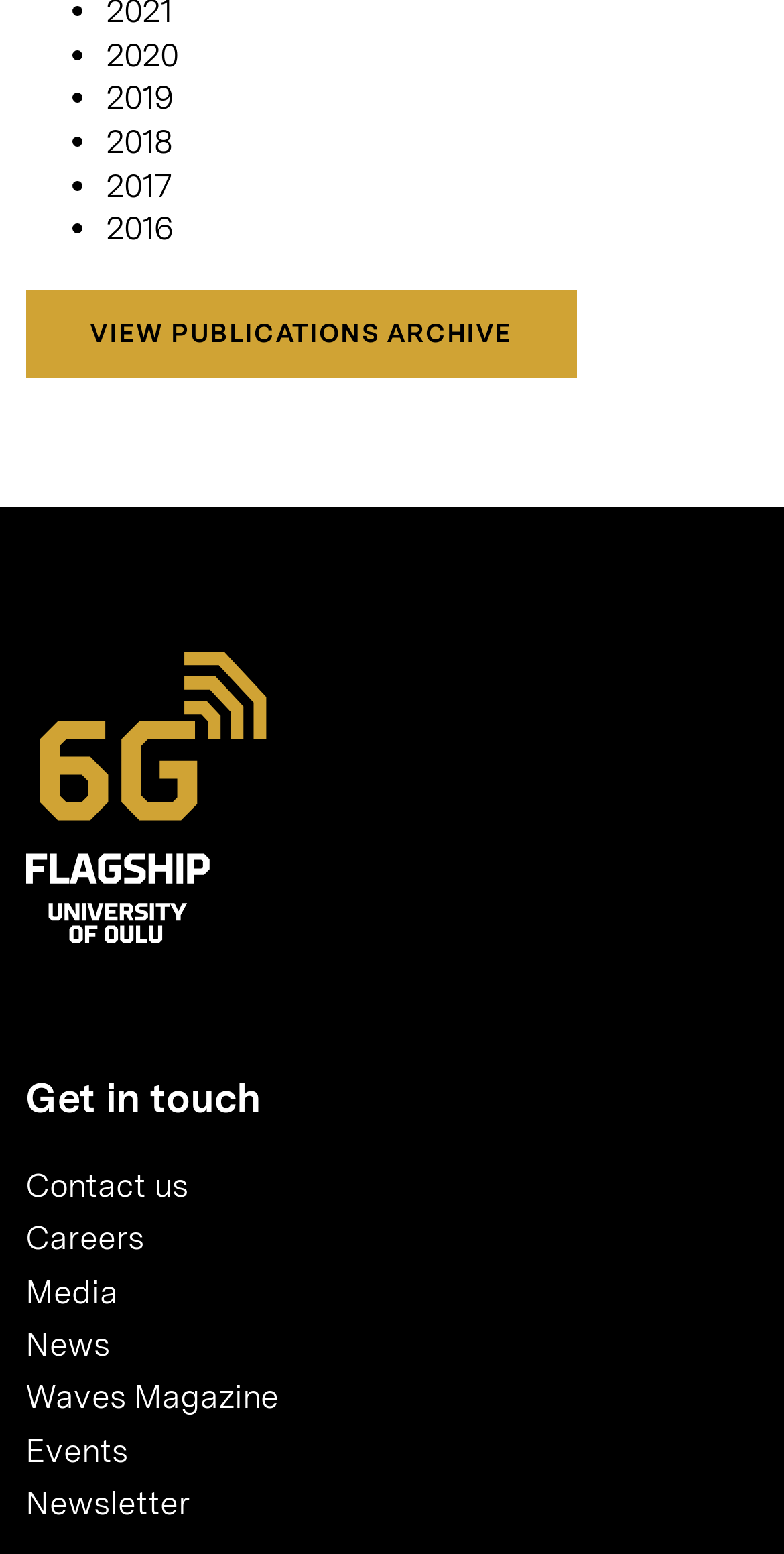Based on the image, provide a detailed and complete answer to the question: 
How many links are there in the menubar?

I counted the number of links in the menubar, which are 'Contact us', 'Careers', 'Media', 'News', 'Waves Magazine', 'Events', and 'Newsletter', so there are 7 links.